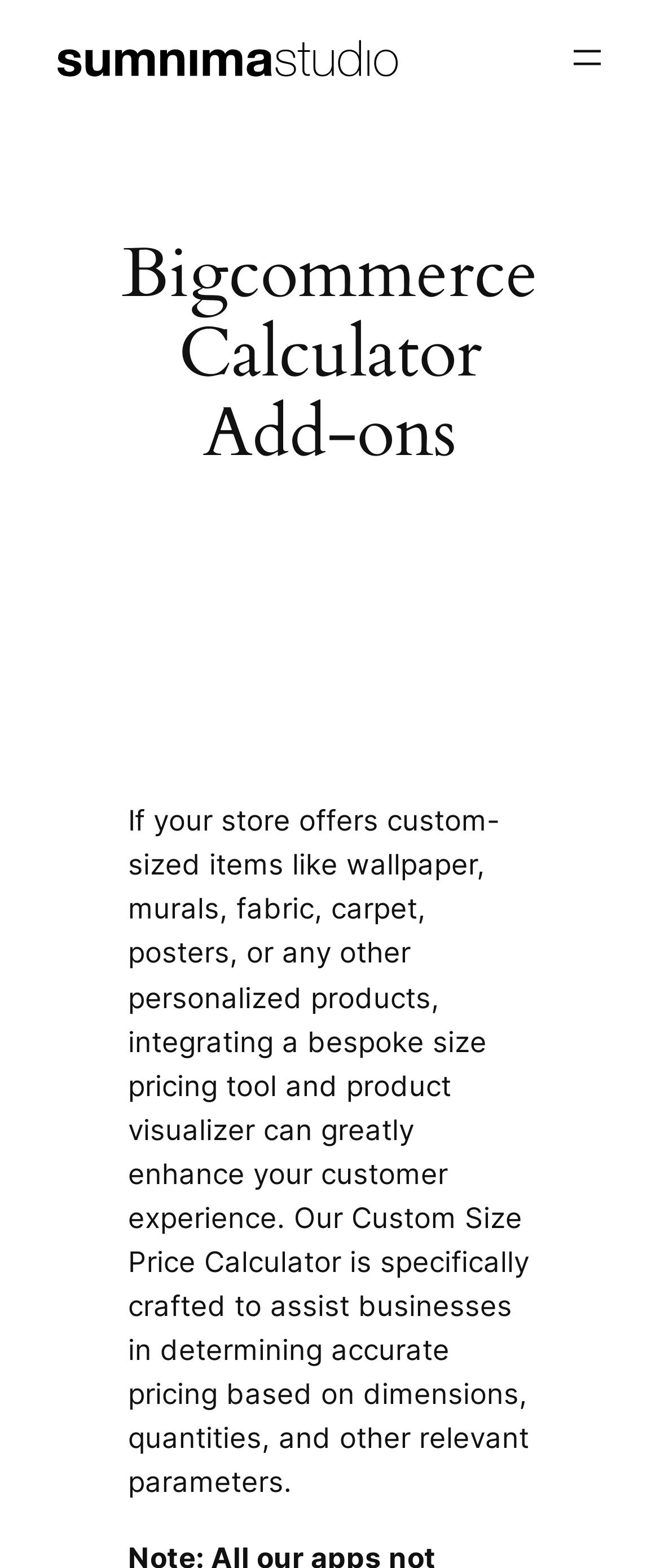What is the main topic of the webpage?
Provide an in-depth answer to the question, covering all aspects.

The webpage is primarily focused on the Custom Size Price Calculator, as evident from the text description and the presence of a figure related to the calculator.